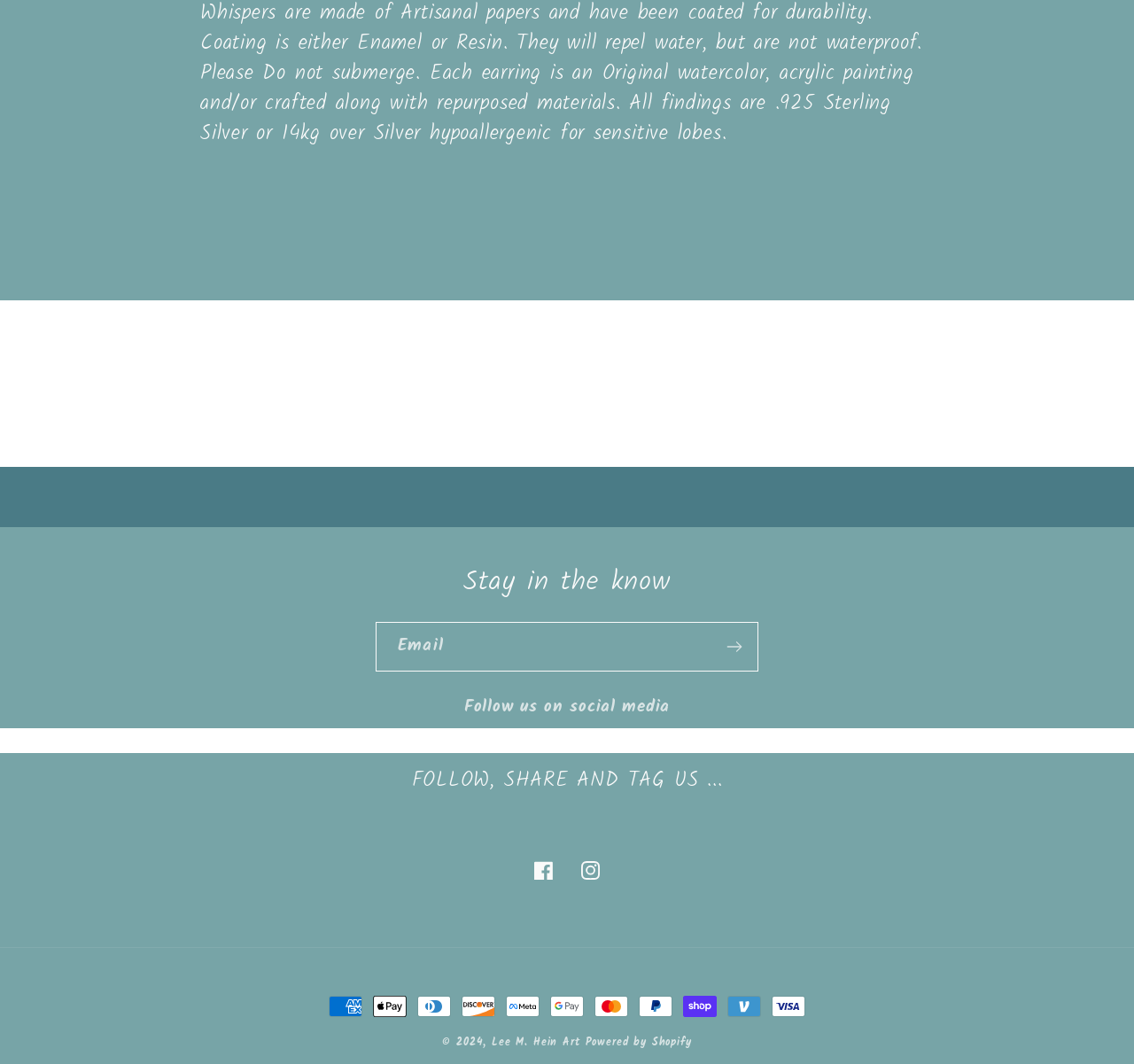Identify the bounding box coordinates for the UI element described as follows: Instagram. Use the format (top-left x, top-left y, bottom-right x, bottom-right y) and ensure all values are floating point numbers between 0 and 1.

[0.5, 0.796, 0.541, 0.84]